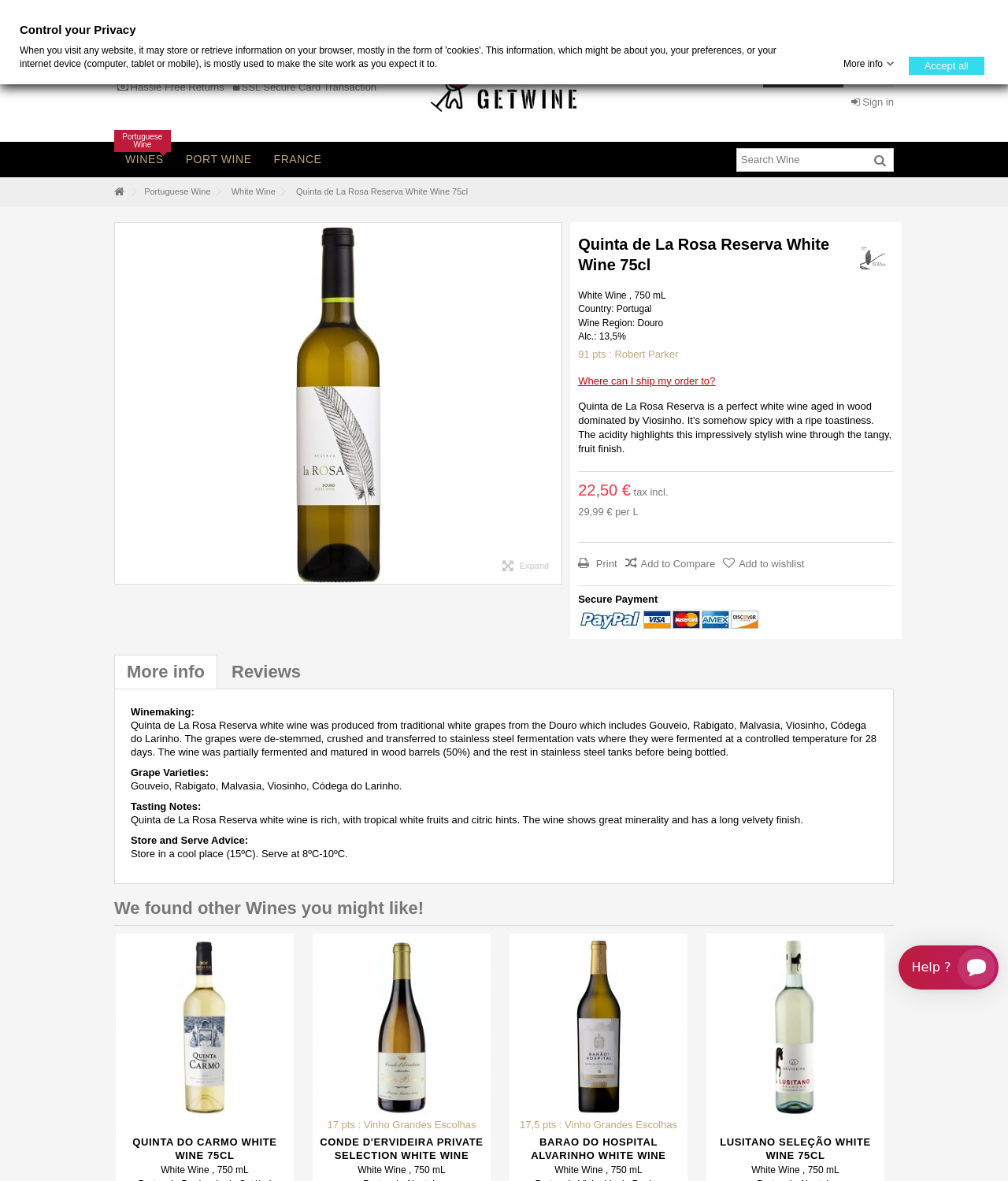Please find the bounding box coordinates of the element's region to be clicked to carry out this instruction: "Sign in".

[0.844, 0.081, 0.887, 0.091]